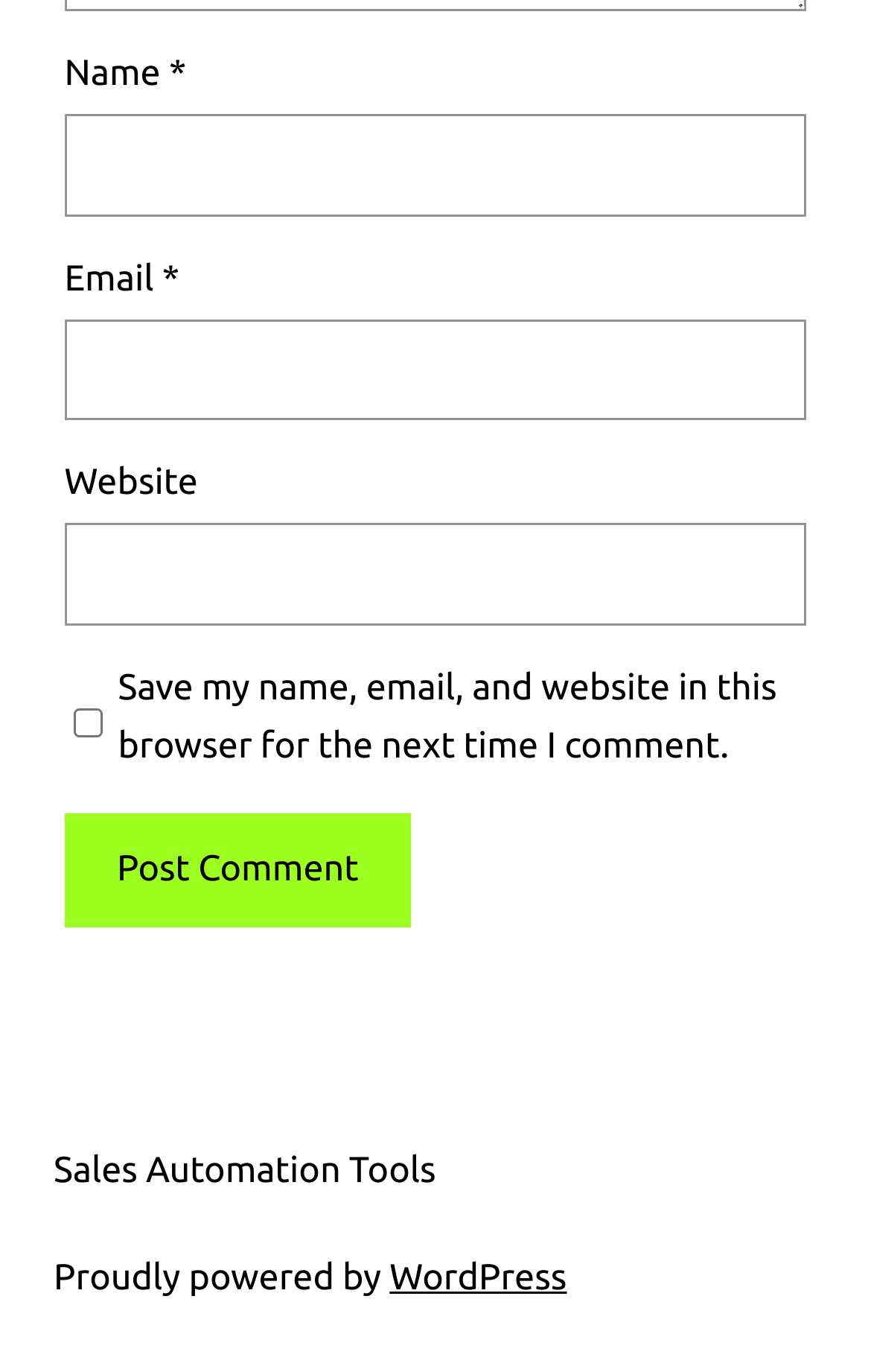Using a single word or phrase, answer the following question: 
What is the label of the button?

Post Comment